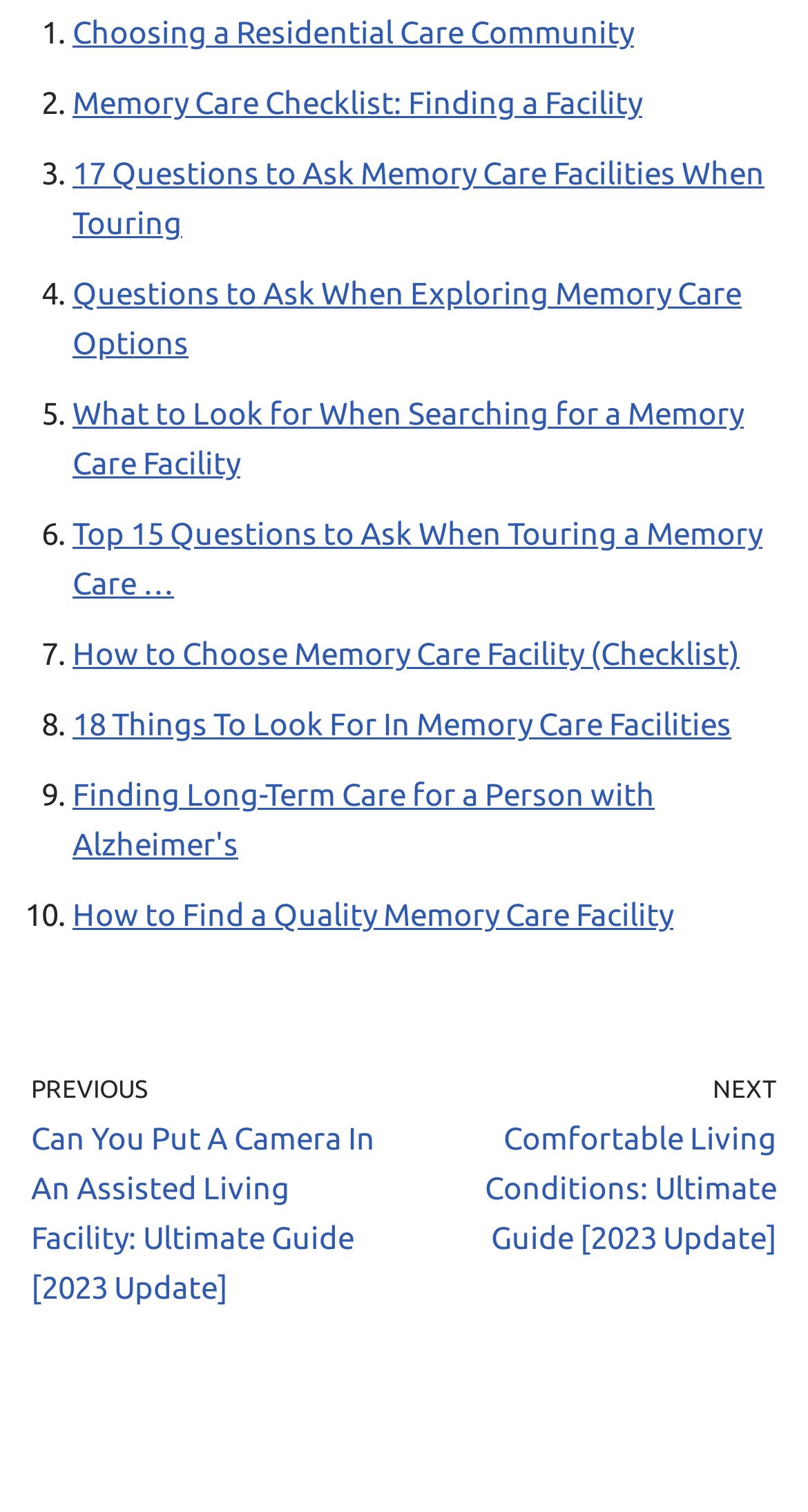Please specify the bounding box coordinates of the clickable section necessary to execute the following command: "View 'How to Choose Memory Care Facility (Checklist)'".

[0.09, 0.421, 0.915, 0.444]